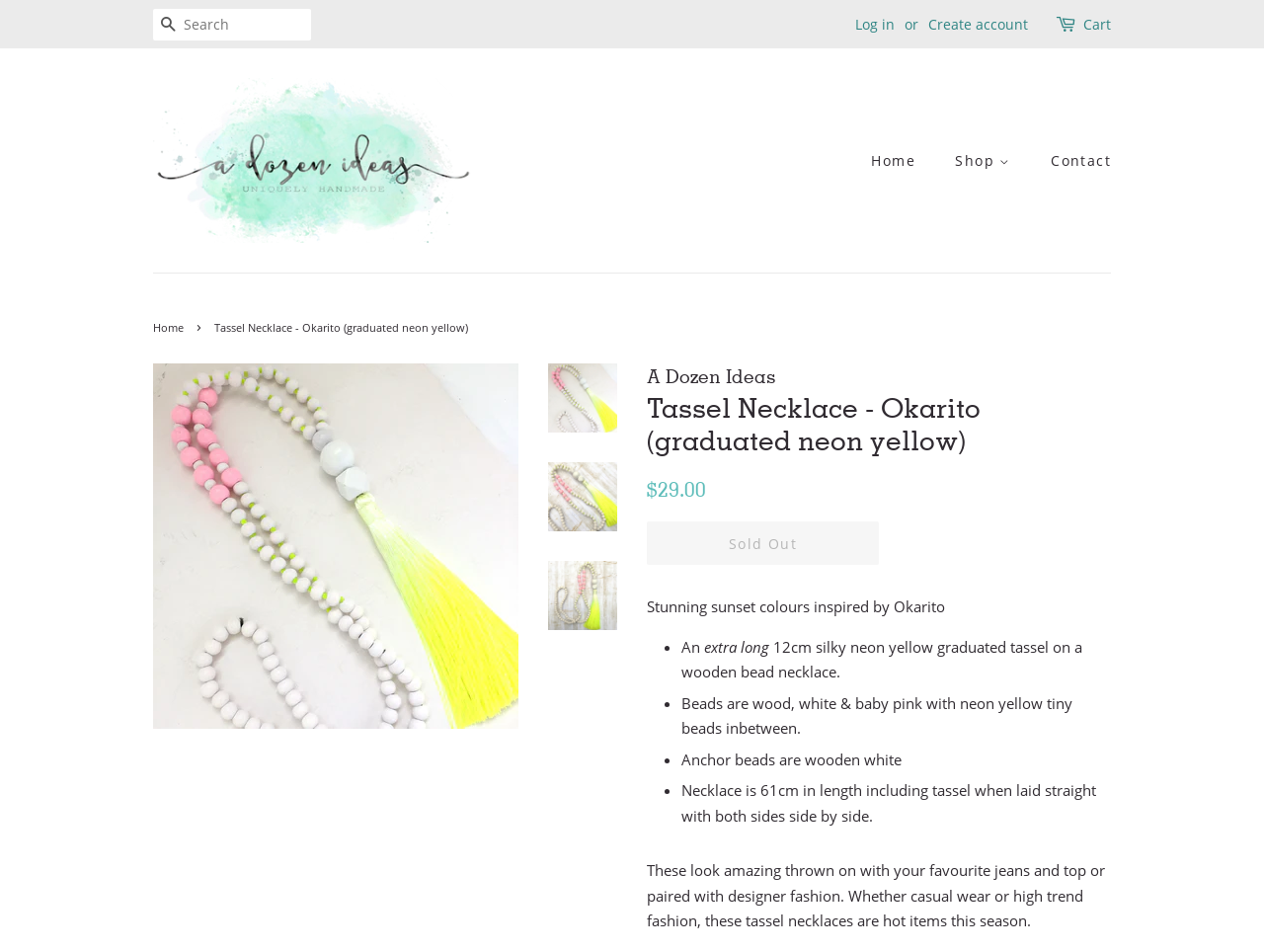What is the length of the necklace?
From the image, respond with a single word or phrase.

61cm